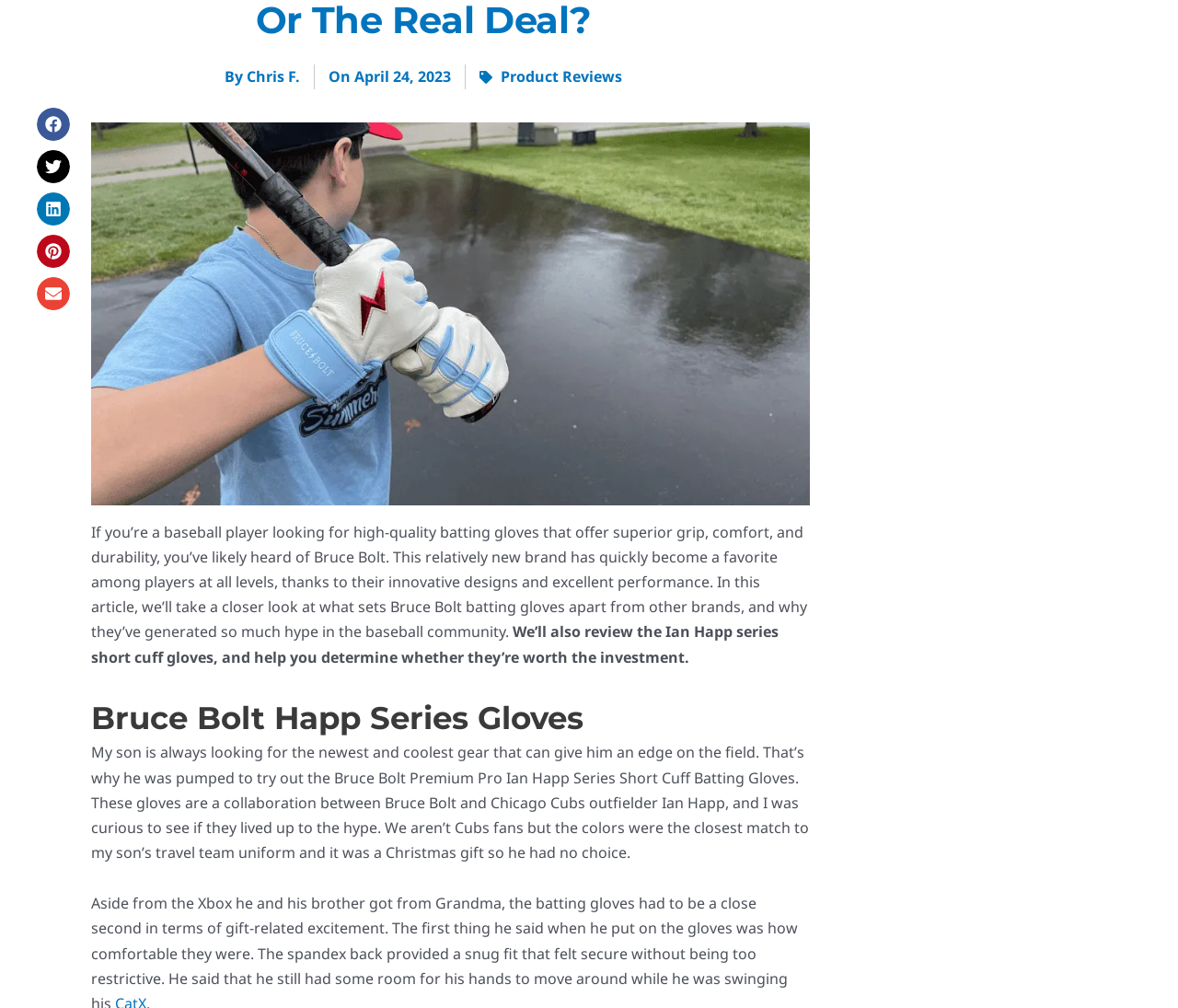Provide the bounding box coordinates, formatted as (top-left x, top-left y, bottom-right x, bottom-right y), with all values being floating point numbers between 0 and 1. Identify the bounding box of the UI element that matches the description: aria-label="Share on facebook"

[0.031, 0.107, 0.059, 0.14]